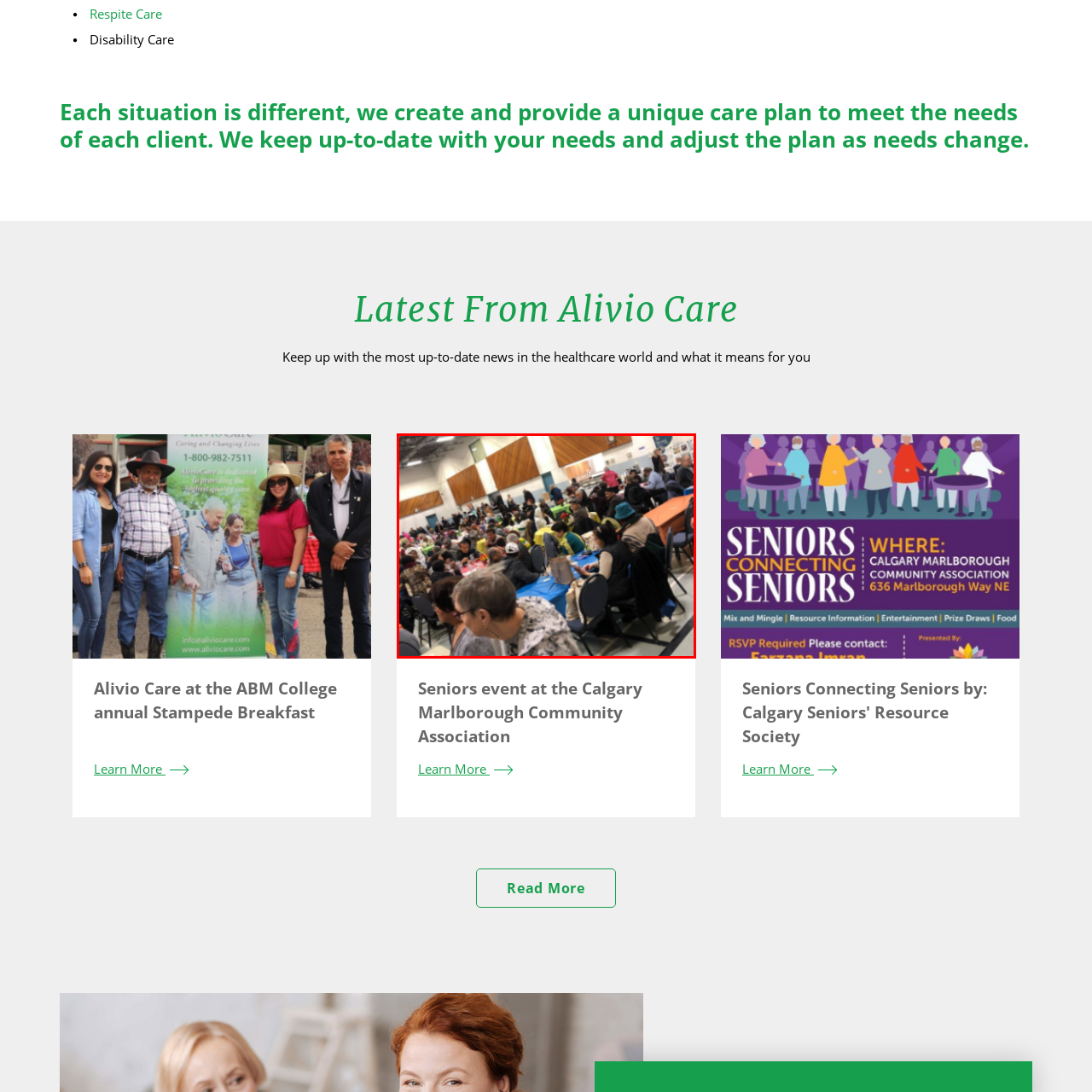Thoroughly describe the scene captured inside the red-bordered image.

The image captures a vibrant scene from the "Seniors event at the Calgary Marlborough Community Association," showcasing a large gathering of attendees. The venue is filled with numerous tables, each adorned with colorful tablecloths that add to the festive atmosphere. In the foreground, several participants can be seen engaged in conversation, interacting with each other, and enjoying the community spirit. Diverse groups of seniors are seated, some smiling and others focused on their activities, illustrating a sense of camaraderie and connection. The backdrop features a spacious community hall, highlighting the event's welcoming environment that fosters socialization among seniors. This gathering exemplifies the community's commitment to providing enjoyable experiences and support for its older members.